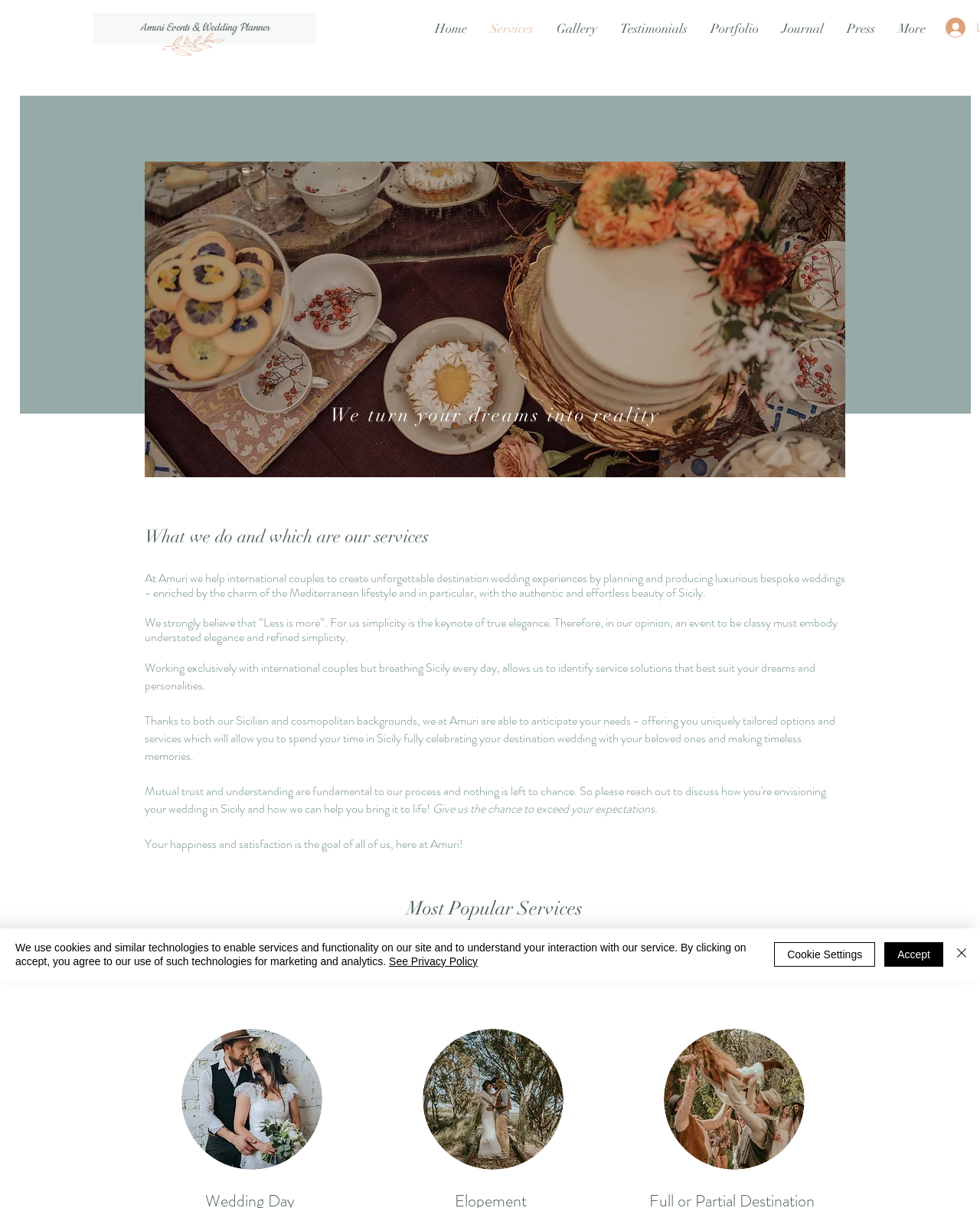Determine the bounding box coordinates for the area that should be clicked to carry out the following instruction: "Log in to the website".

[0.954, 0.011, 0.998, 0.035]